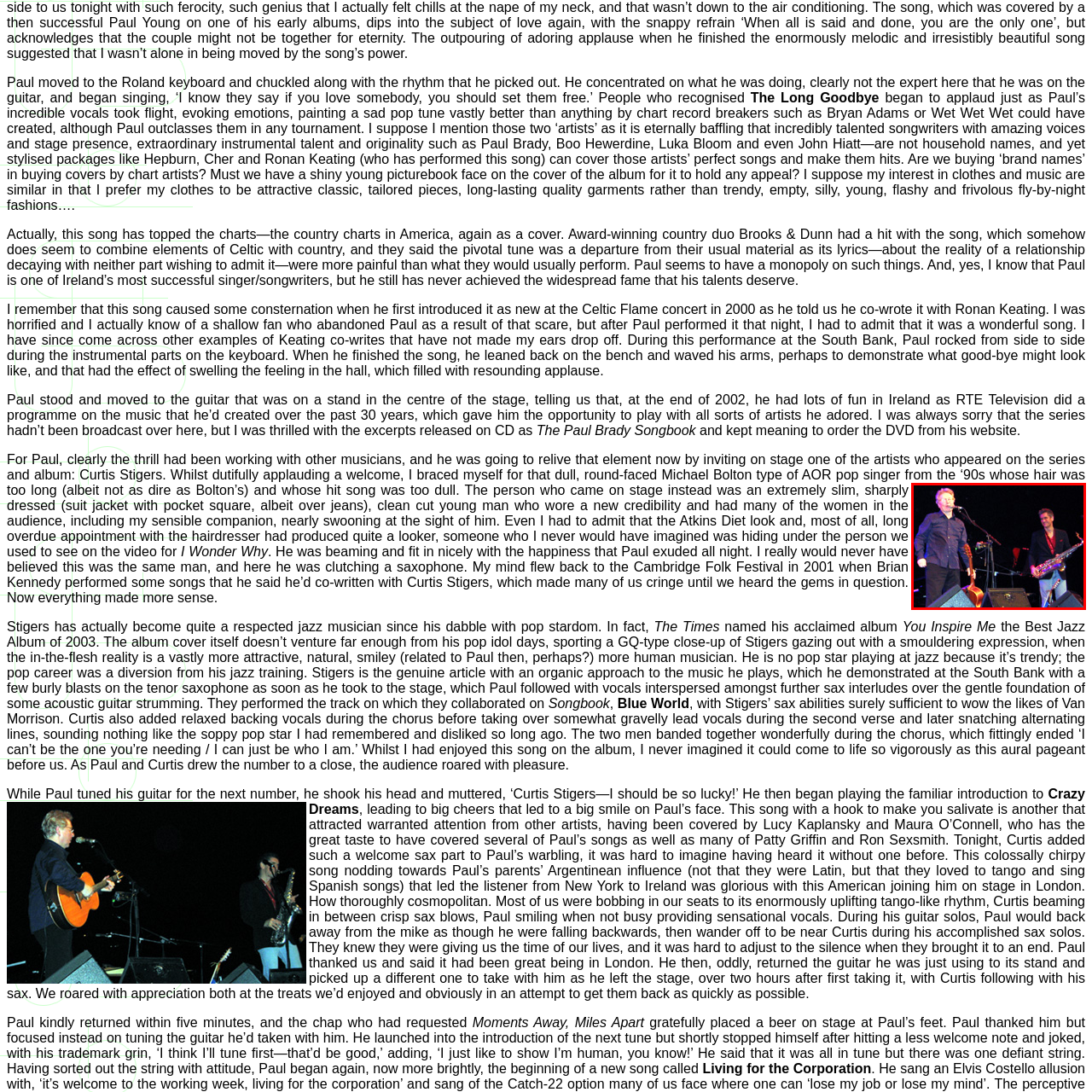Observe the area inside the red box, What atmosphere is evoked by the duo's performance? Respond with a single word or phrase.

Emotion and connection